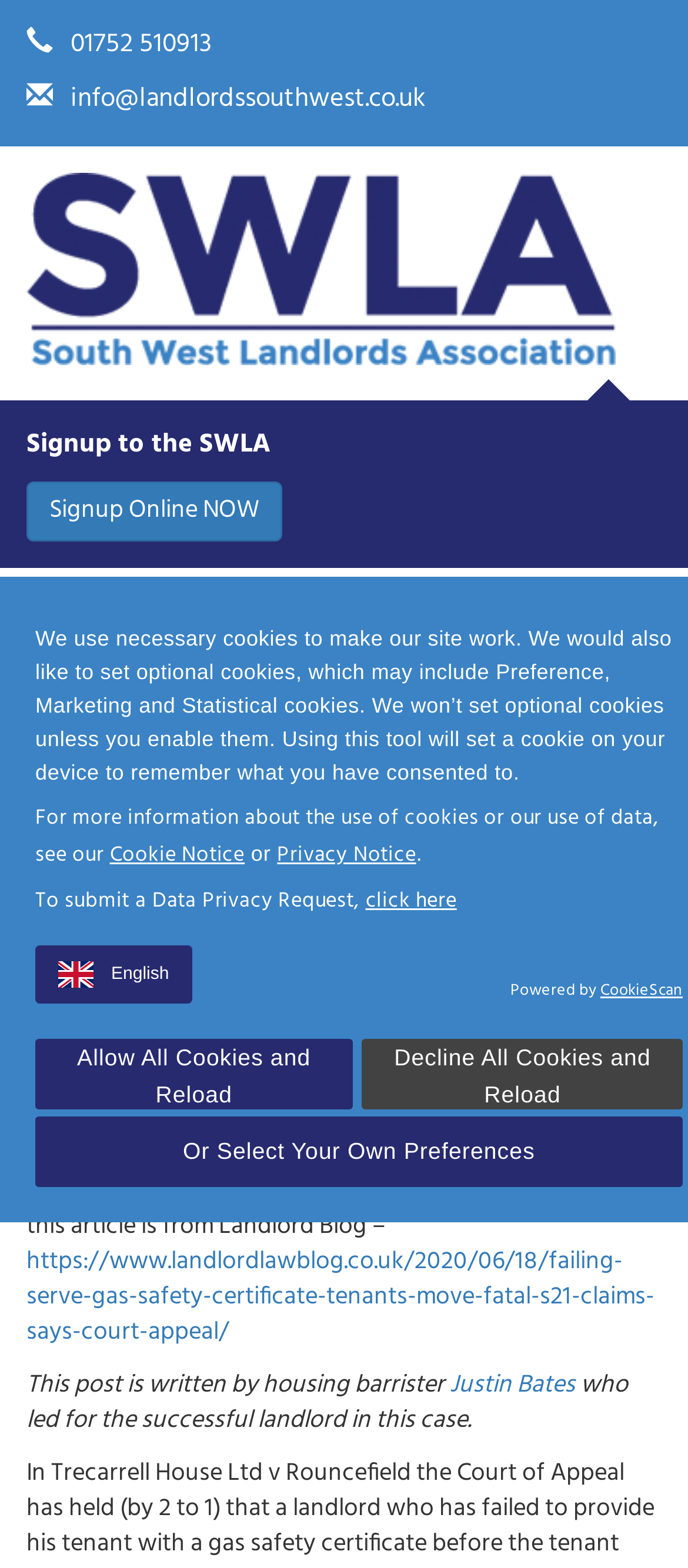Could you determine the bounding box coordinates of the clickable element to complete the instruction: "Call the phone number"? Provide the coordinates as four float numbers between 0 and 1, i.e., [left, top, right, bottom].

[0.103, 0.015, 0.308, 0.042]